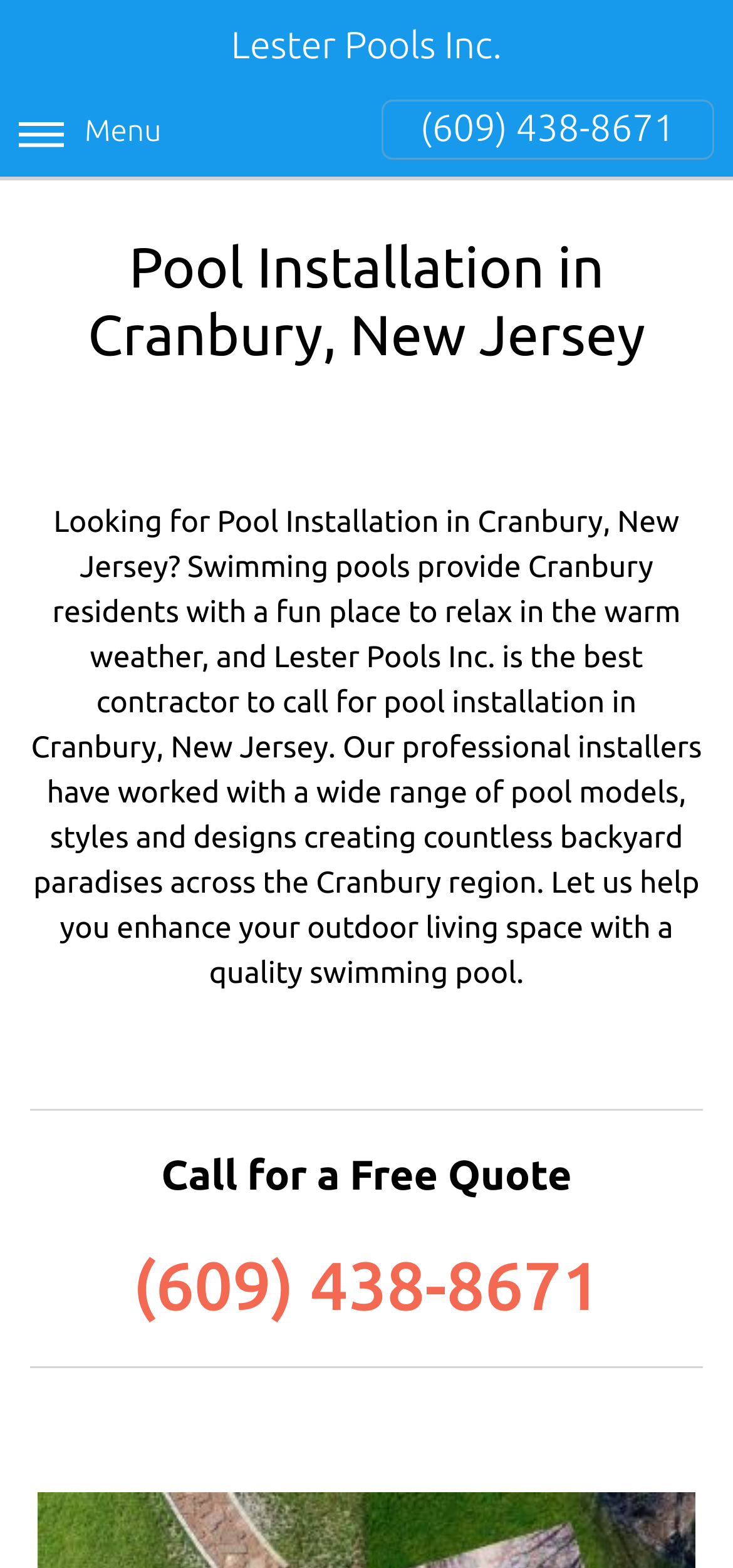From the details in the image, provide a thorough response to the question: What is the layout of the page?

I inferred this by analyzing the structure of the page, which starts with a header element containing the company name, followed by a section of content, then a horizontal separator, and finally a call to action section with a phone number and a link.